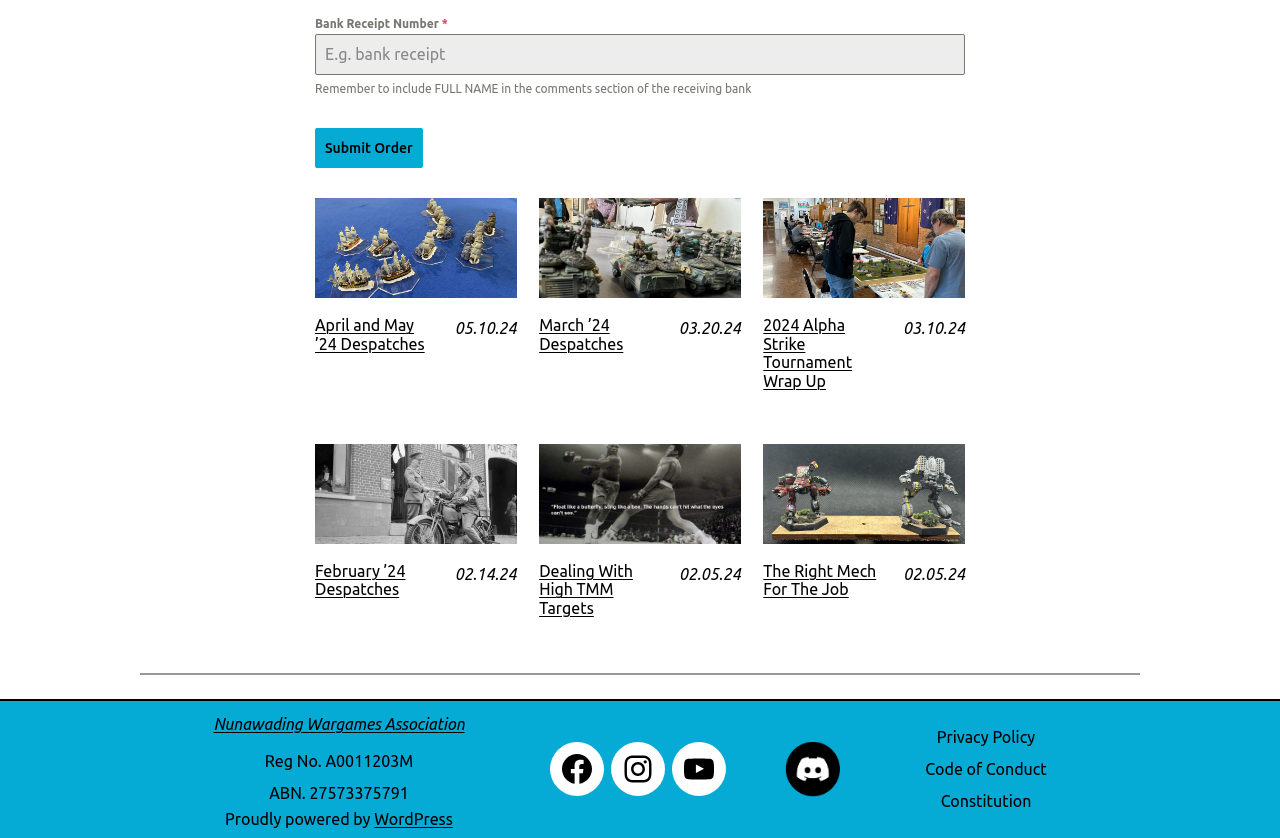Please reply to the following question with a single word or a short phrase:
What is the text above the 'Submit Order' button?

Remember to include FULL NAME in the comments section of the receiving bank